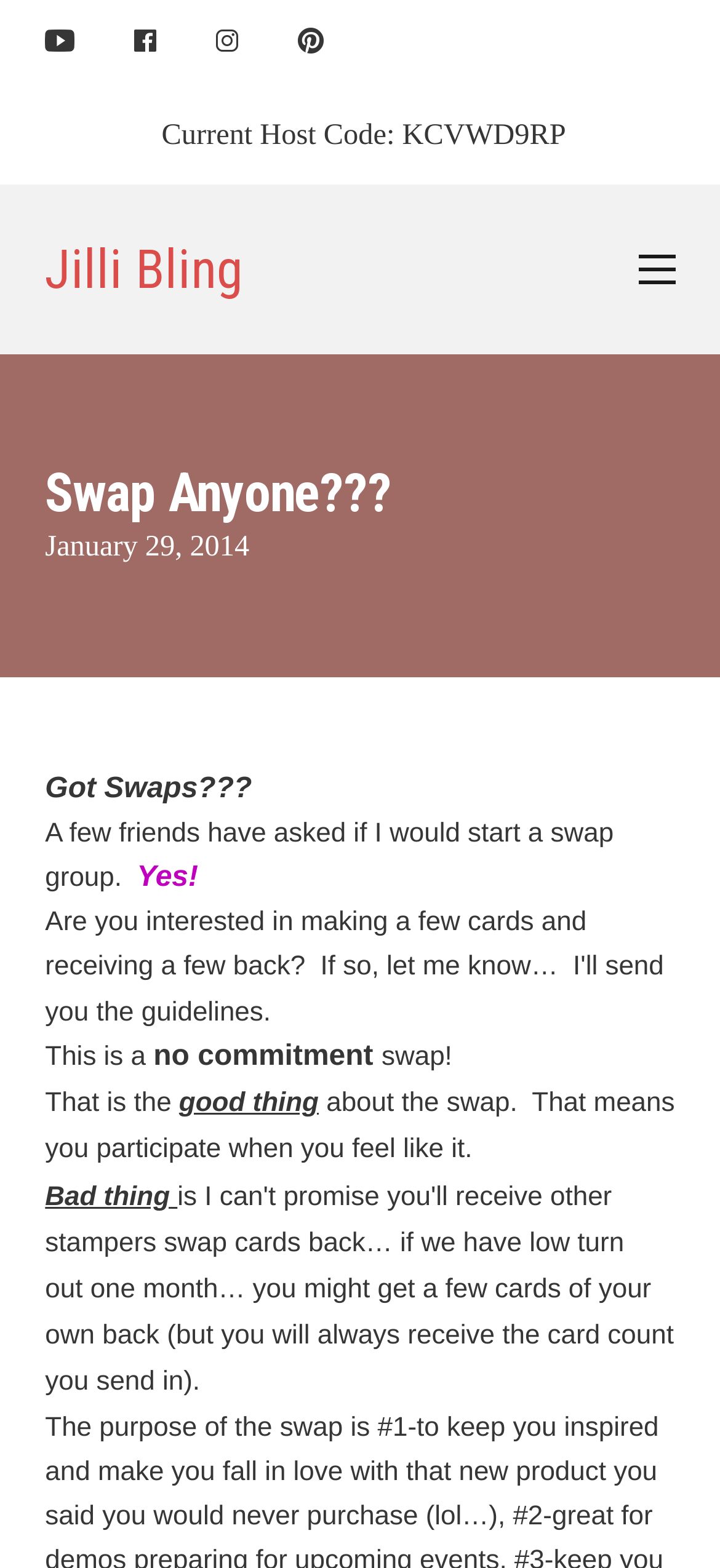Provide your answer in a single word or phrase: 
What will you receive in the swap?

The card count you send in